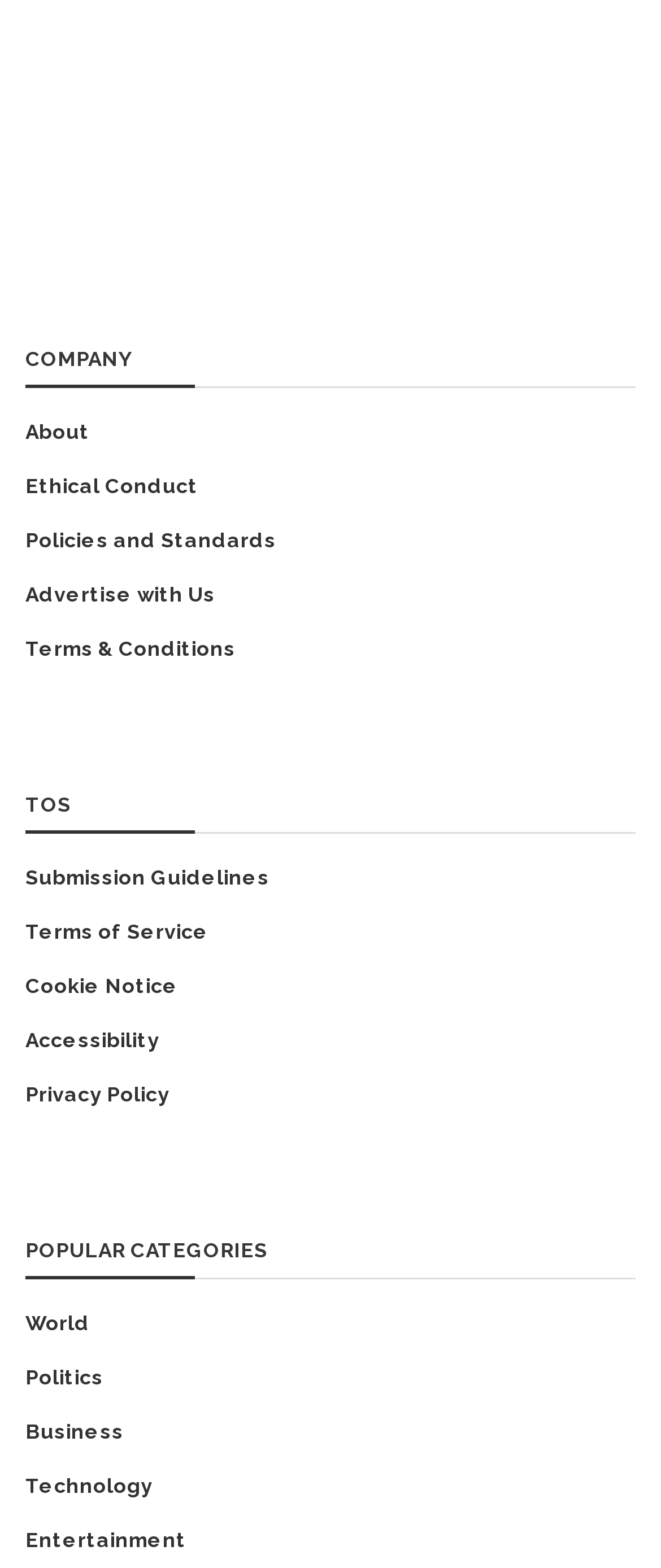Provide a single word or phrase to answer the given question: 
How many links are there in the first section?

5